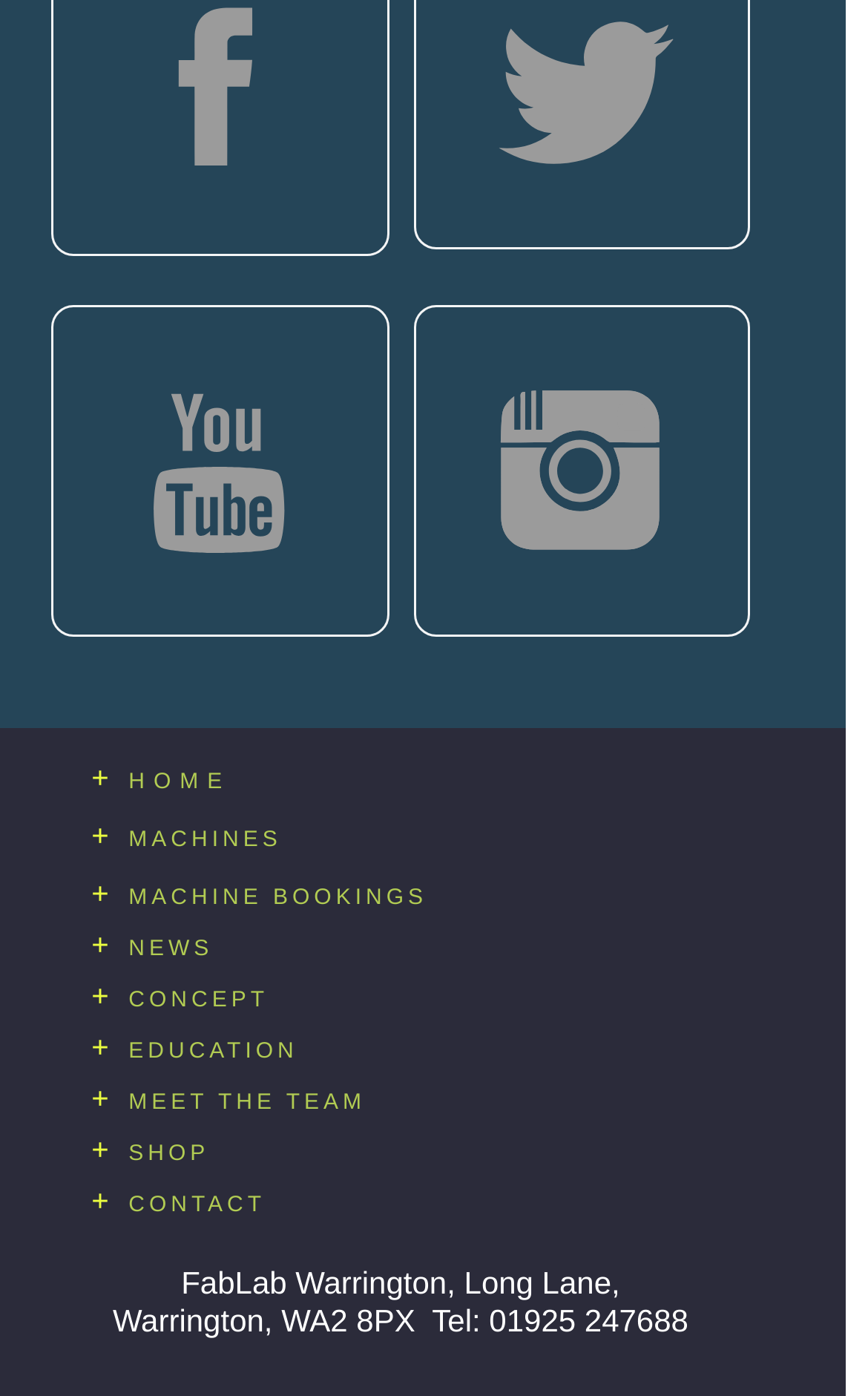Please determine the bounding box coordinates of the element's region to click for the following instruction: "Click on HOME".

[0.148, 0.552, 0.266, 0.569]